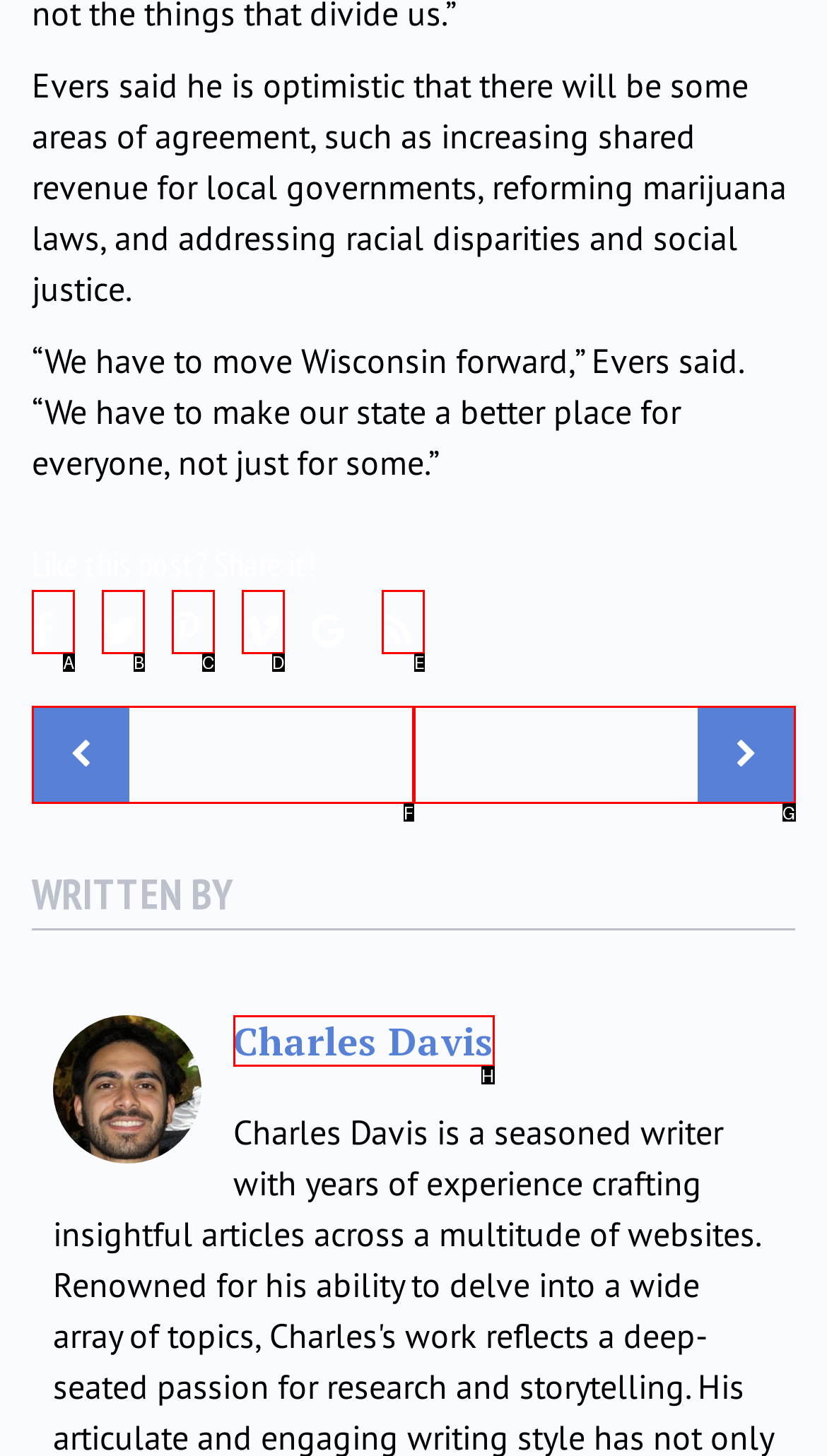Refer to the element description: Charles Davis and identify the matching HTML element. State your answer with the appropriate letter.

H